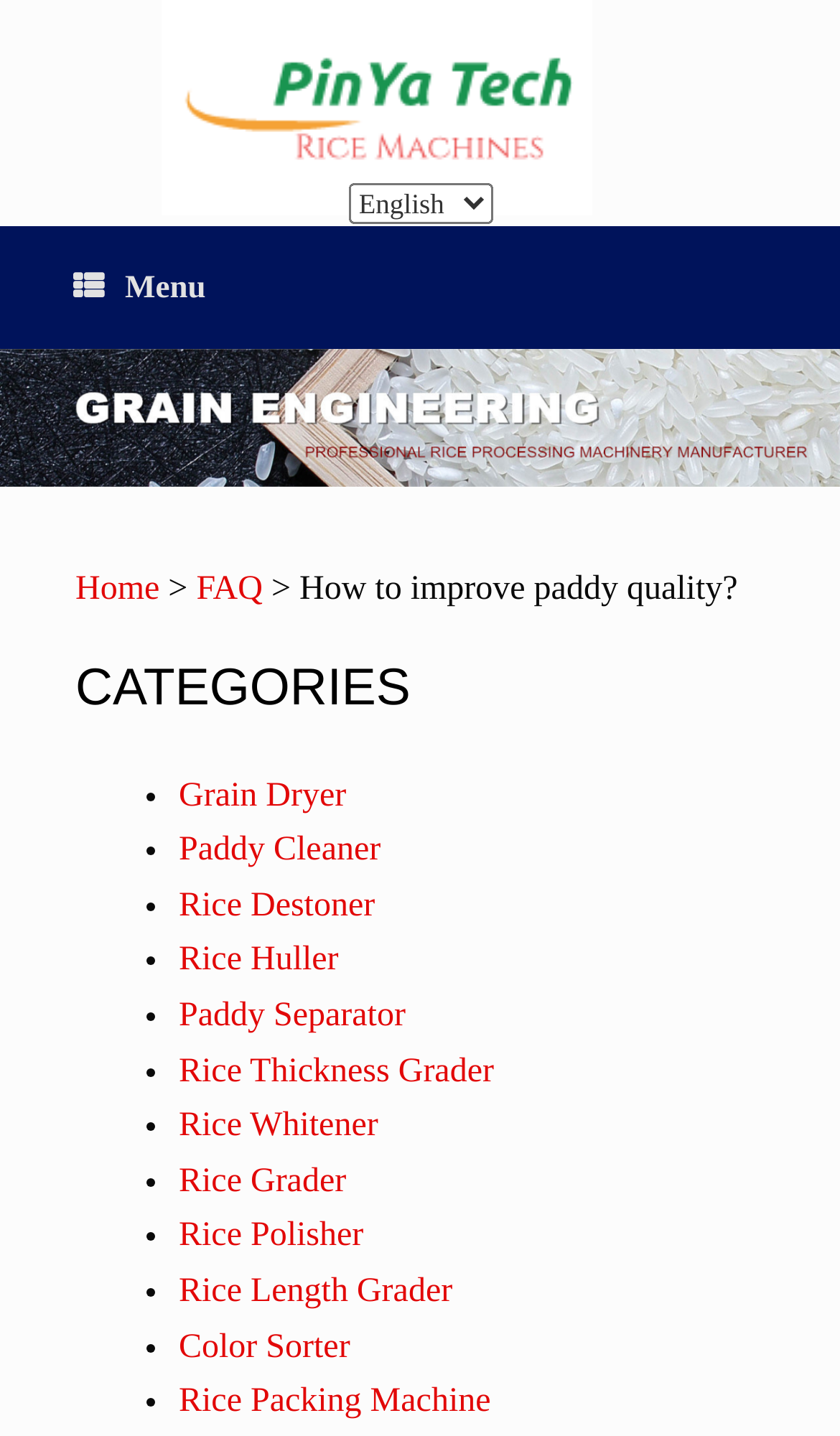What is the first category listed?
Refer to the image and answer the question using a single word or phrase.

Grain Dryer